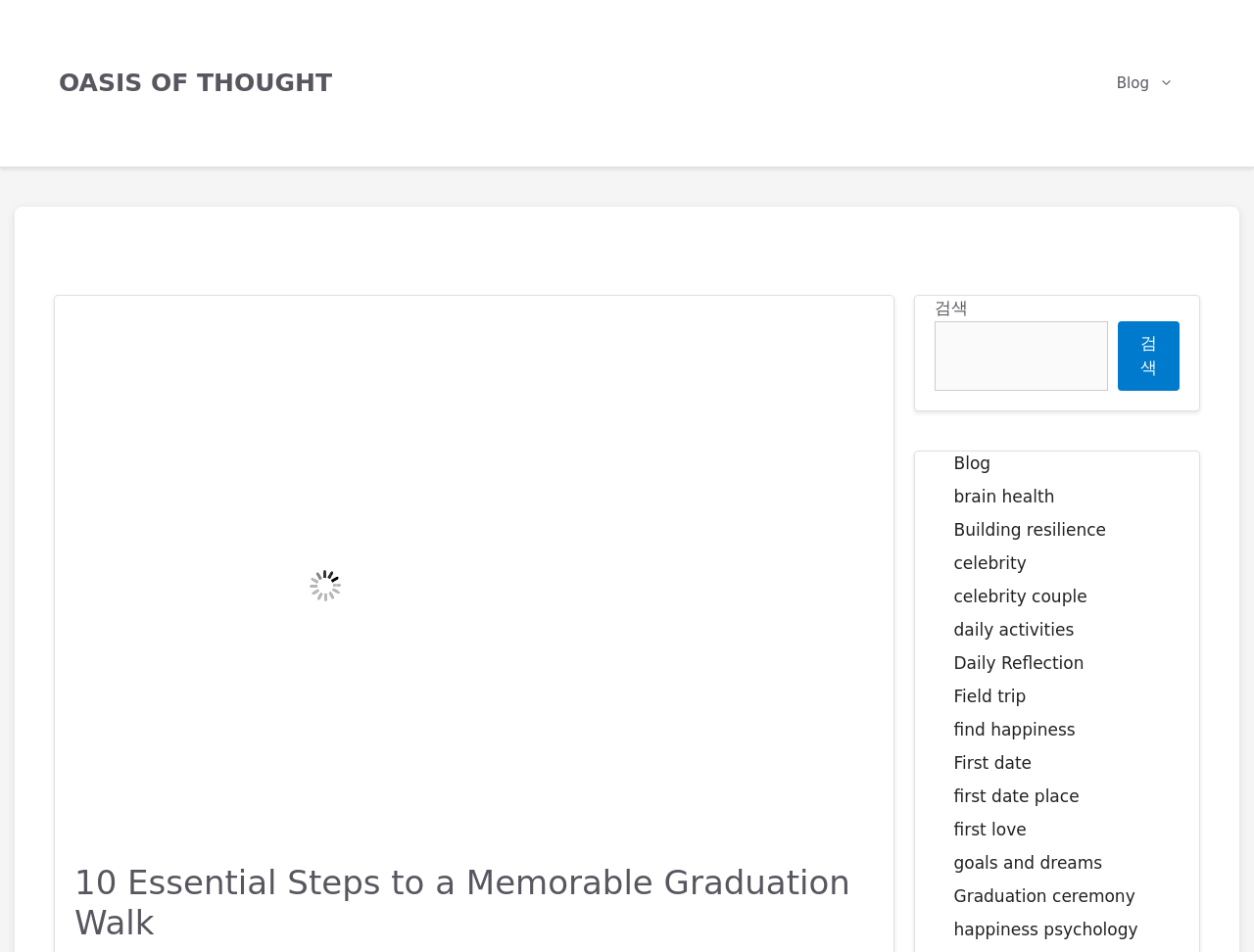Determine the bounding box coordinates for the UI element described. Format the coordinates as (top-left x, top-left y, bottom-right x, bottom-right y) and ensure all values are between 0 and 1. Element description: Oasis of thought

[0.047, 0.072, 0.265, 0.102]